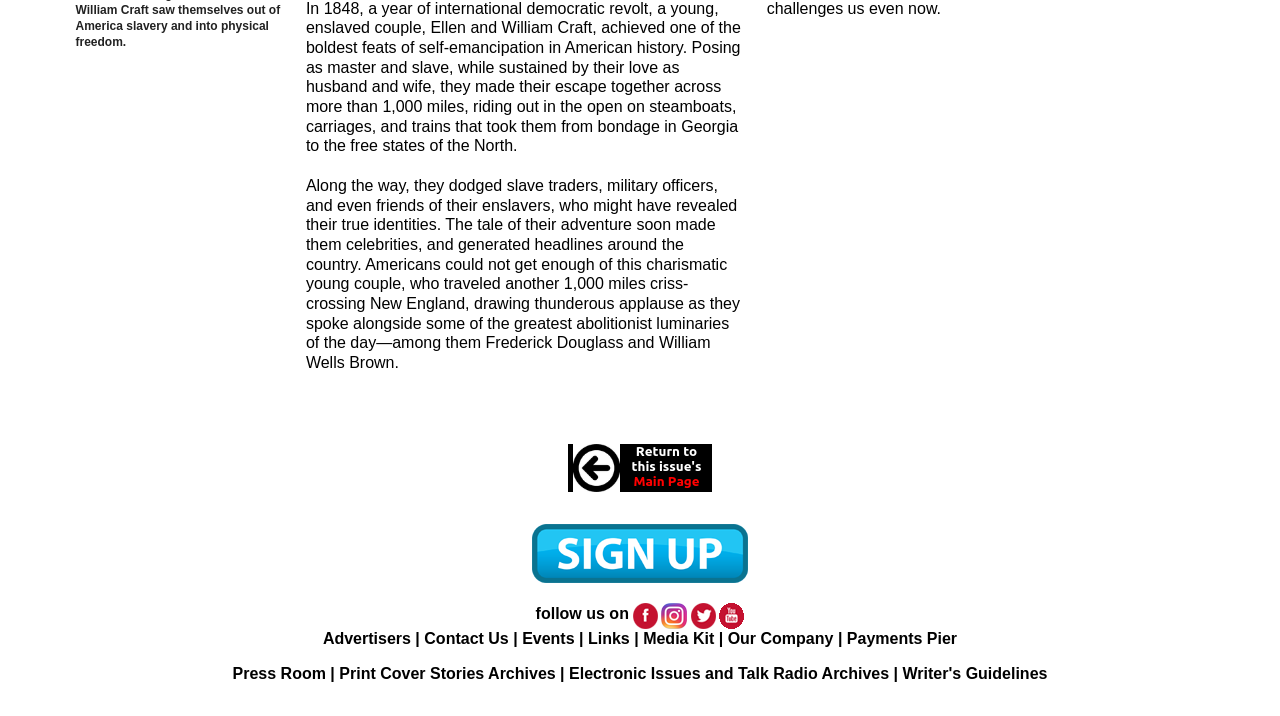Locate the UI element that matches the description Print Cover Stories Archives in the webpage screenshot. Return the bounding box coordinates in the format (top-left x, top-left y, bottom-right x, bottom-right y), with values ranging from 0 to 1.

[0.265, 0.929, 0.434, 0.953]